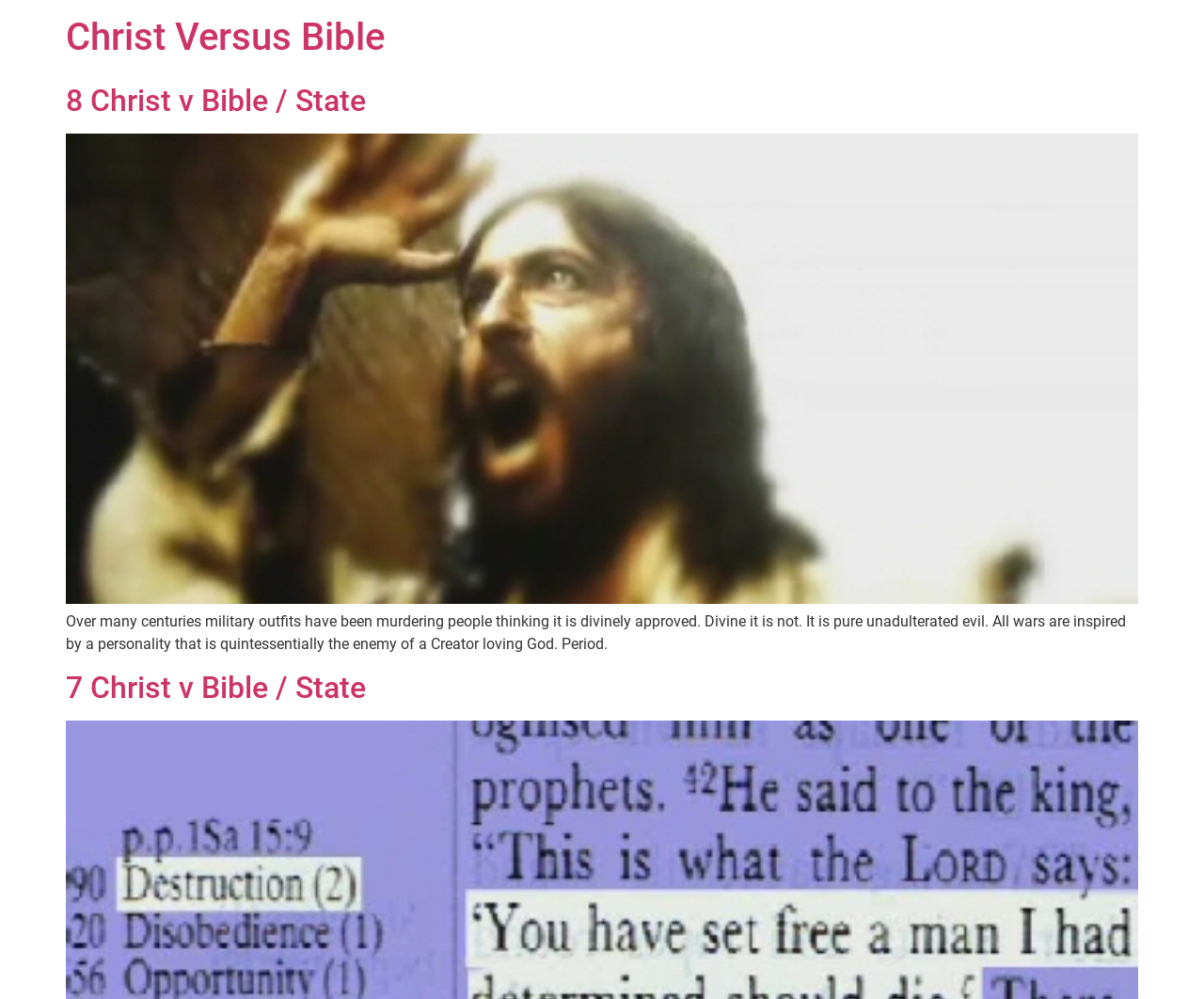What is the main idea of the static text?
Based on the image, answer the question with a single word or brief phrase.

Wars are evil